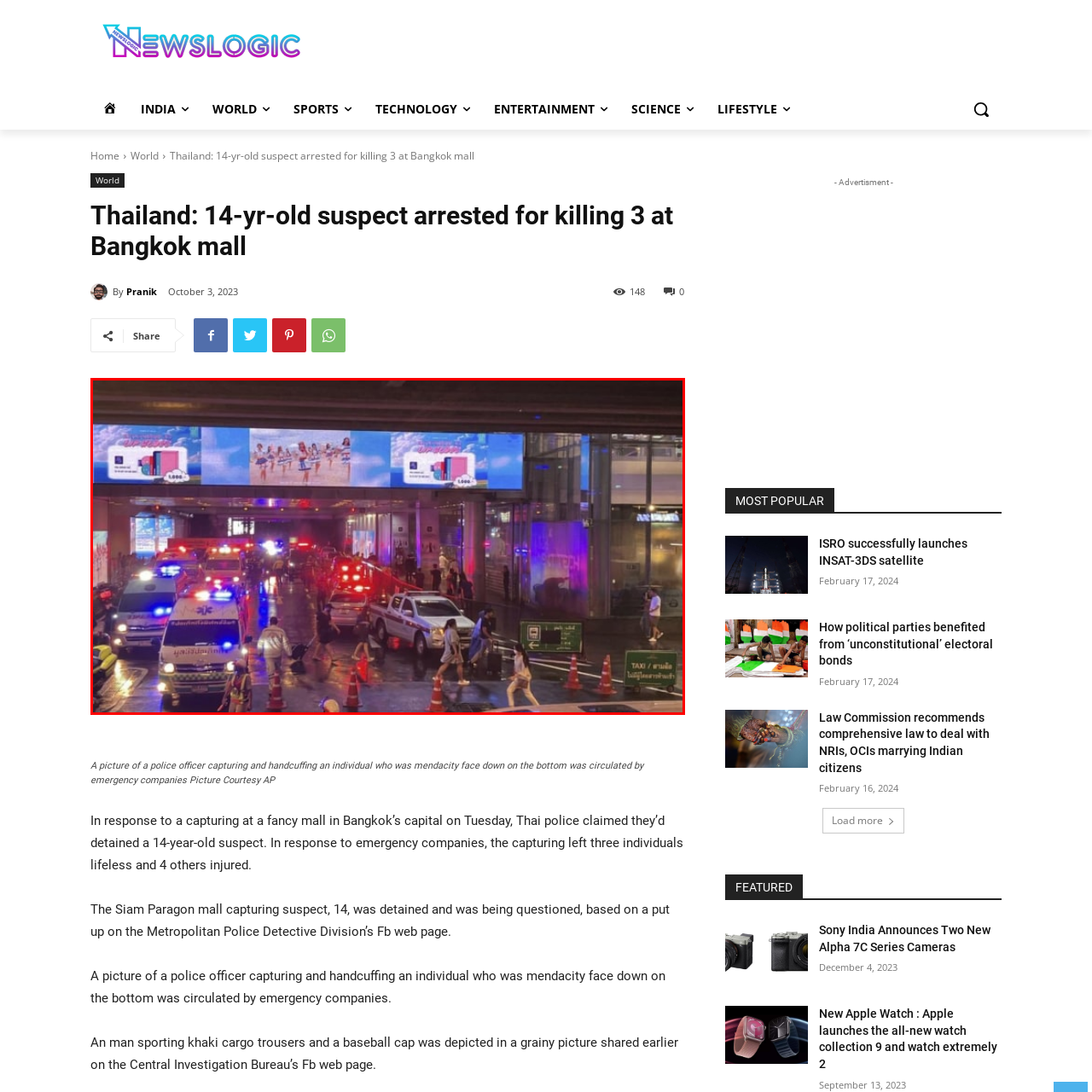Check the picture within the red bounding box and provide a brief answer using one word or phrase: What is the atmosphere like in the scene?

Tense